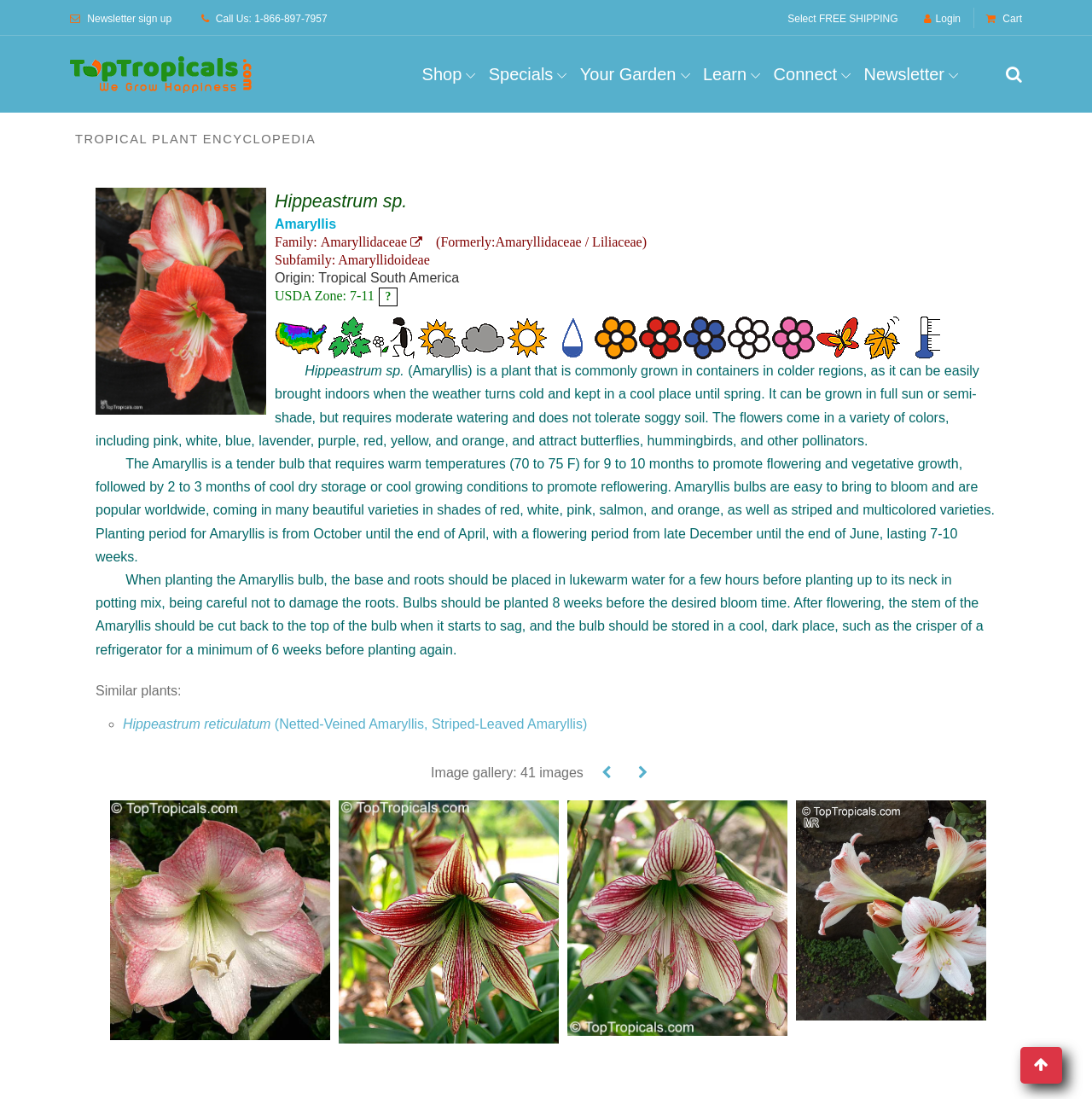Using the element description provided, determine the bounding box coordinates in the format (top-left x, top-left y, bottom-right x, bottom-right y). Ensure that all values are floating point numbers between 0 and 1. Element description: Cart

[0.903, 0.012, 0.936, 0.021]